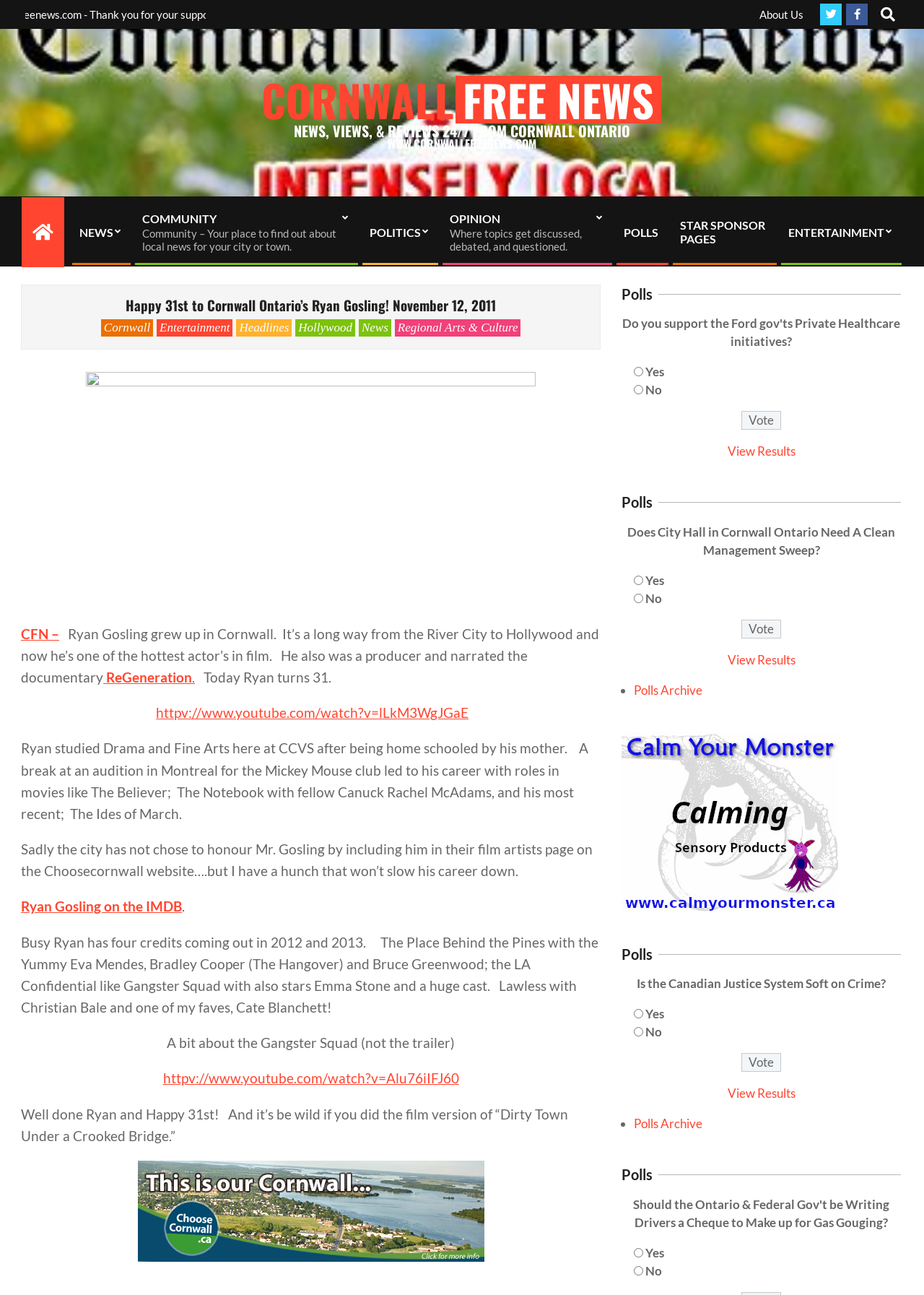Predict the bounding box of the UI element based on the description: "Ryan Gosling on the IMDB". The coordinates should be four float numbers between 0 and 1, formatted as [left, top, right, bottom].

[0.023, 0.693, 0.197, 0.706]